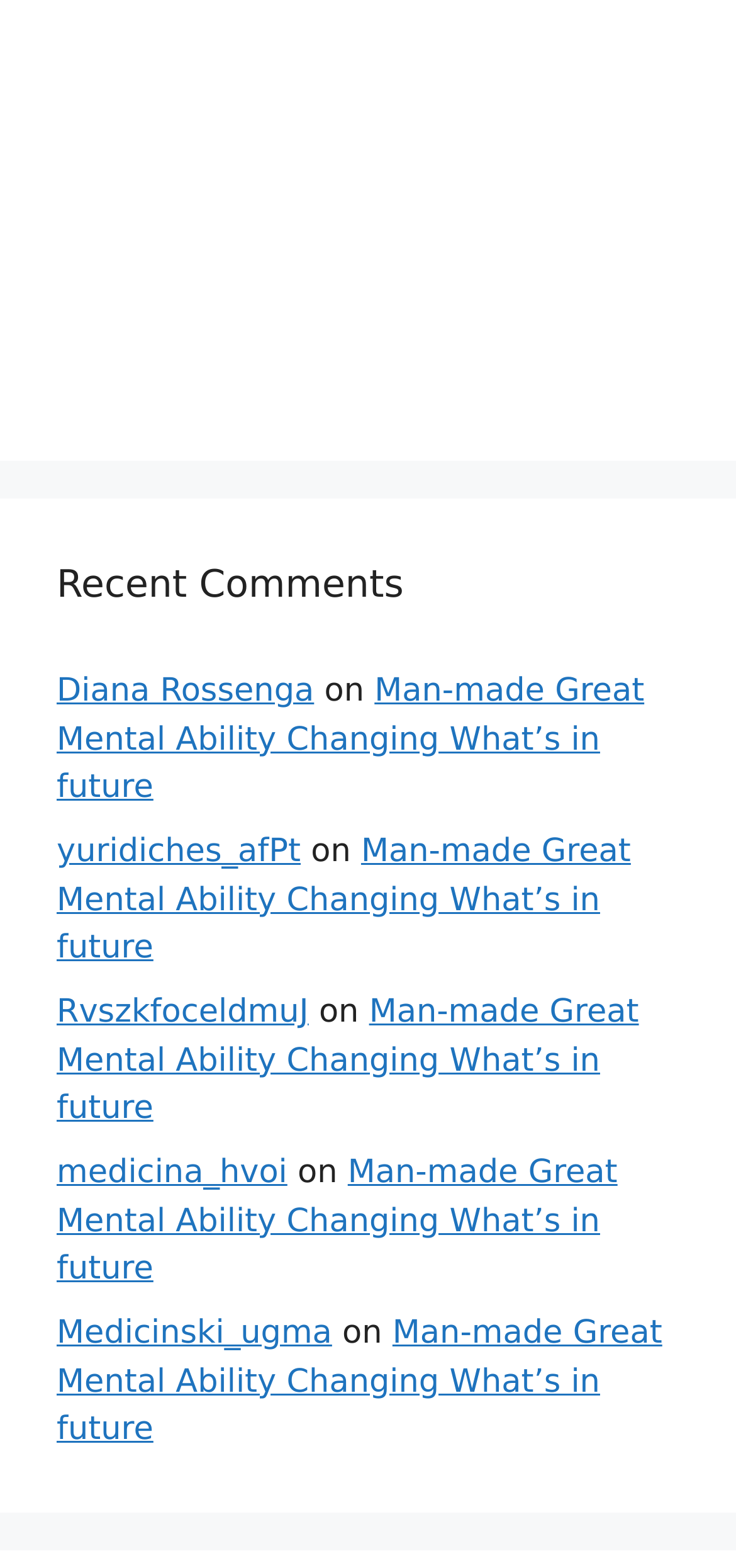Please examine the image and provide a detailed answer to the question: Are the comments sorted in any particular order?

By looking at the y1 and y2 coordinates of the link elements, we can determine that the comments are not sorted in any particular order, as their vertical positions do not follow a consistent pattern.